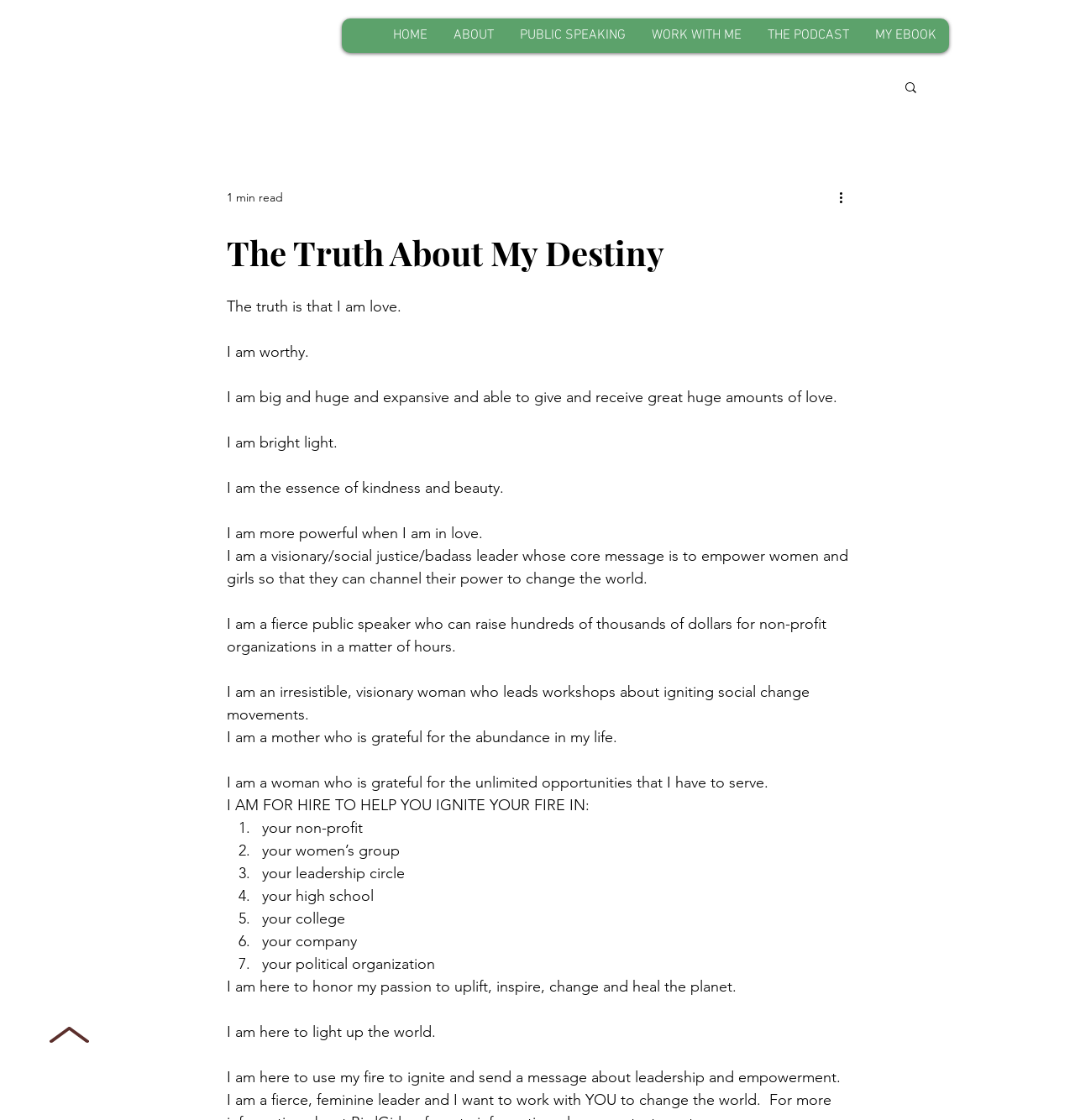Please examine the image and answer the question with a detailed explanation:
What is the author's attitude towards their life?

The author expresses gratitude for the abundance in their life, indicating a positive and appreciative attitude towards their circumstances and opportunities.